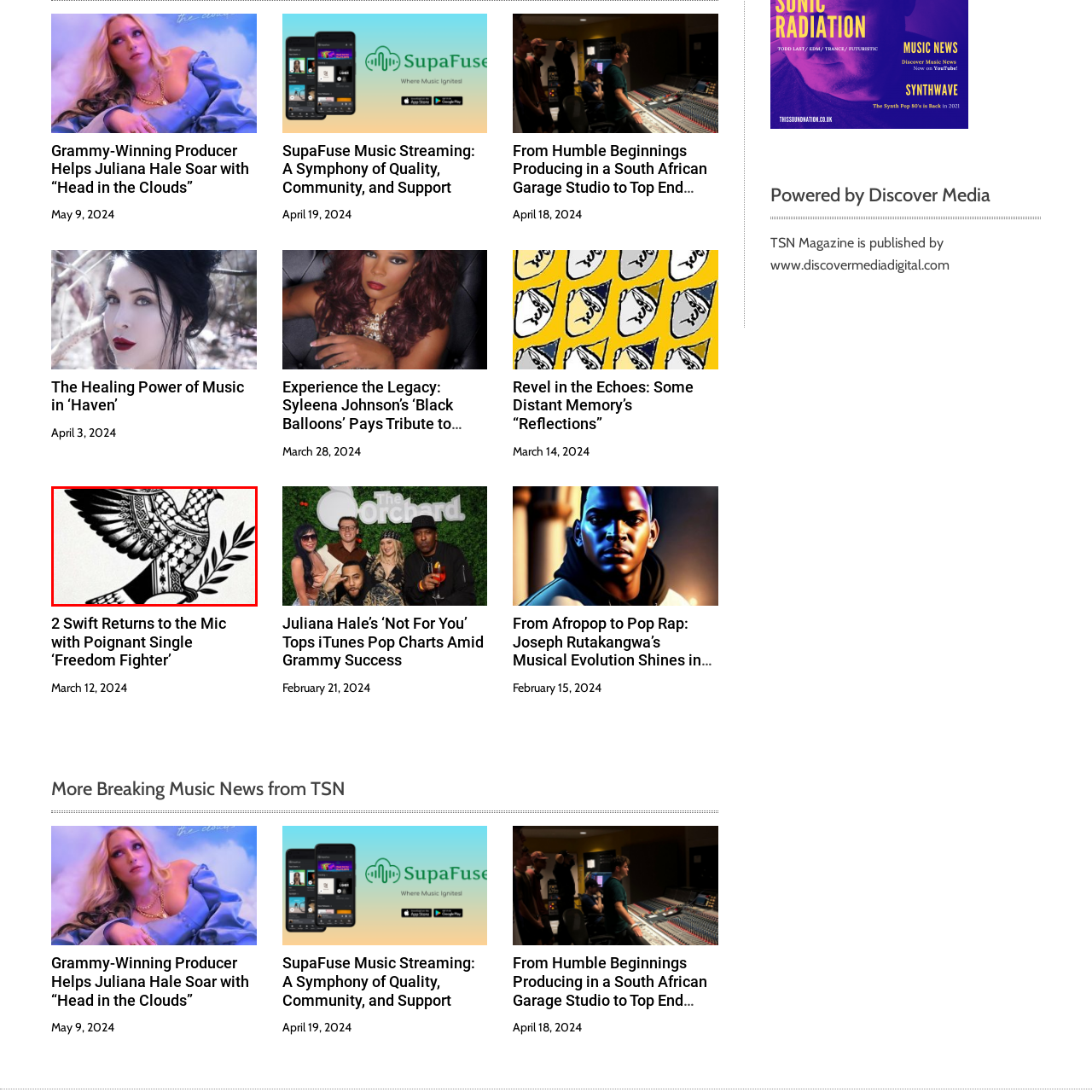Offer a detailed explanation of the image encased within the red boundary.

The image features a stylized black and white illustration of a dove, symbolizing peace and hope. The dove is prominently depicted in mid-flight, with intricately designed feathers that incorporate patterns reminiscent of traditional Middle Eastern art, highlighting cultural motifs. In its beak, the dove holds a branch, which is often associated with peace, further emphasizing the theme of harmony. The background is kept simple, allowing the detailed design of the dove to stand out, making it a powerful representation of beauty and resilience.